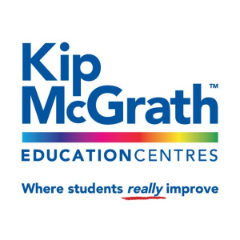Provide an in-depth description of the image.

The image features the logo of Kip McGrath Education Centres, a renowned educational organization dedicated to providing high-quality tutoring and support for students. The logo prominently includes the name "Kip McGrath" in bold, blue typography, symbolizing trust and professionalism. Below it, the words "EDUCATION CENTRES" are displayed, emphasizing the company's focus on educational services. The tagline "Where students really improve" is highlighted, with the word "really" in a striking red font, reinforcing their commitment to making a significant positive impact on students' learning outcomes. The overall design utilizes a vibrant color palette, contributing to a sense of energy and motivation.